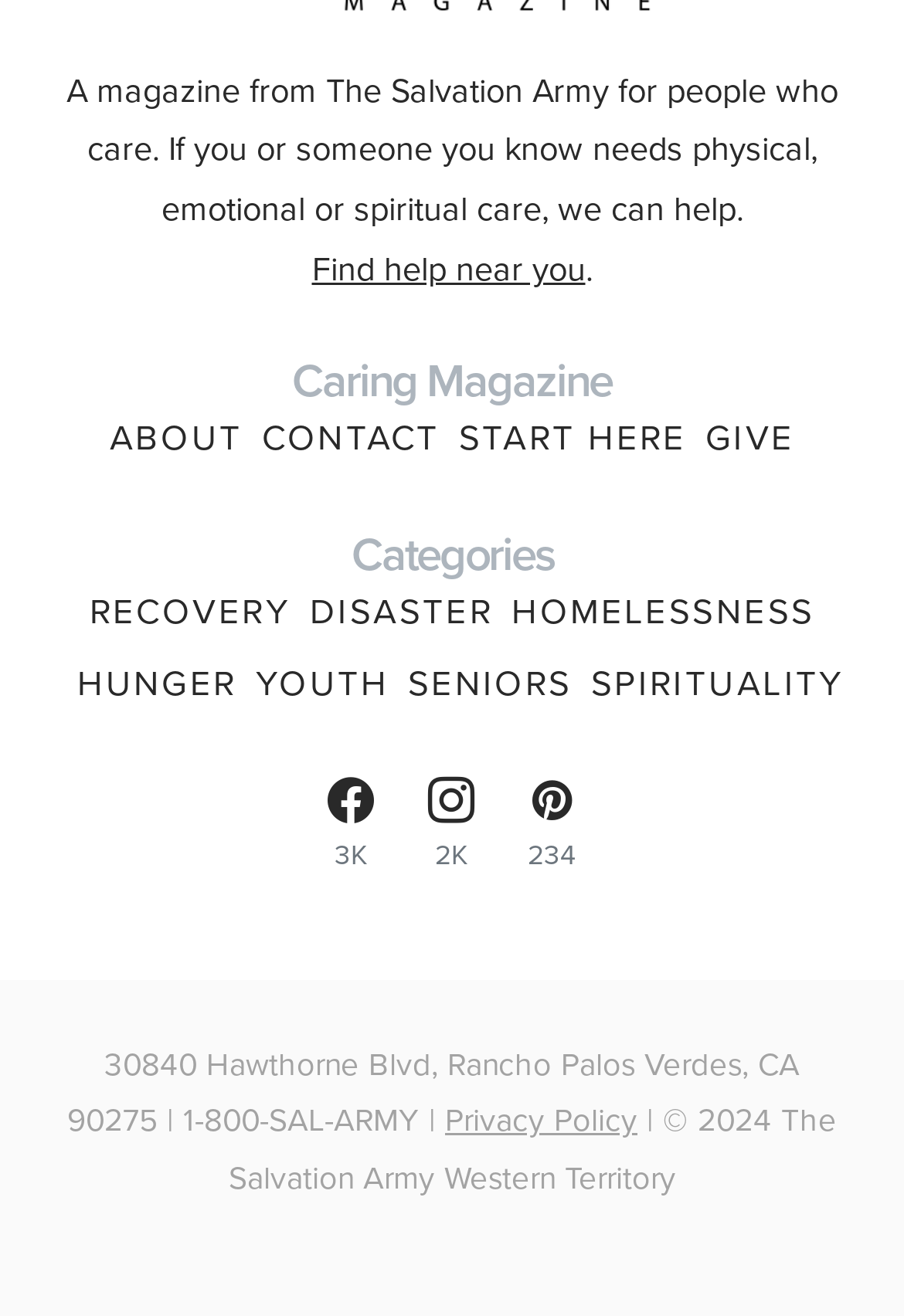How many social media links are available?
Based on the visual details in the image, please answer the question thoroughly.

There are three social media links available on the webpage, which are Facebook, Instagram, and Pinterest, located at [0.362, 0.589, 0.414, 0.66], [0.473, 0.589, 0.524, 0.66], and [0.584, 0.589, 0.638, 0.66] respectively.